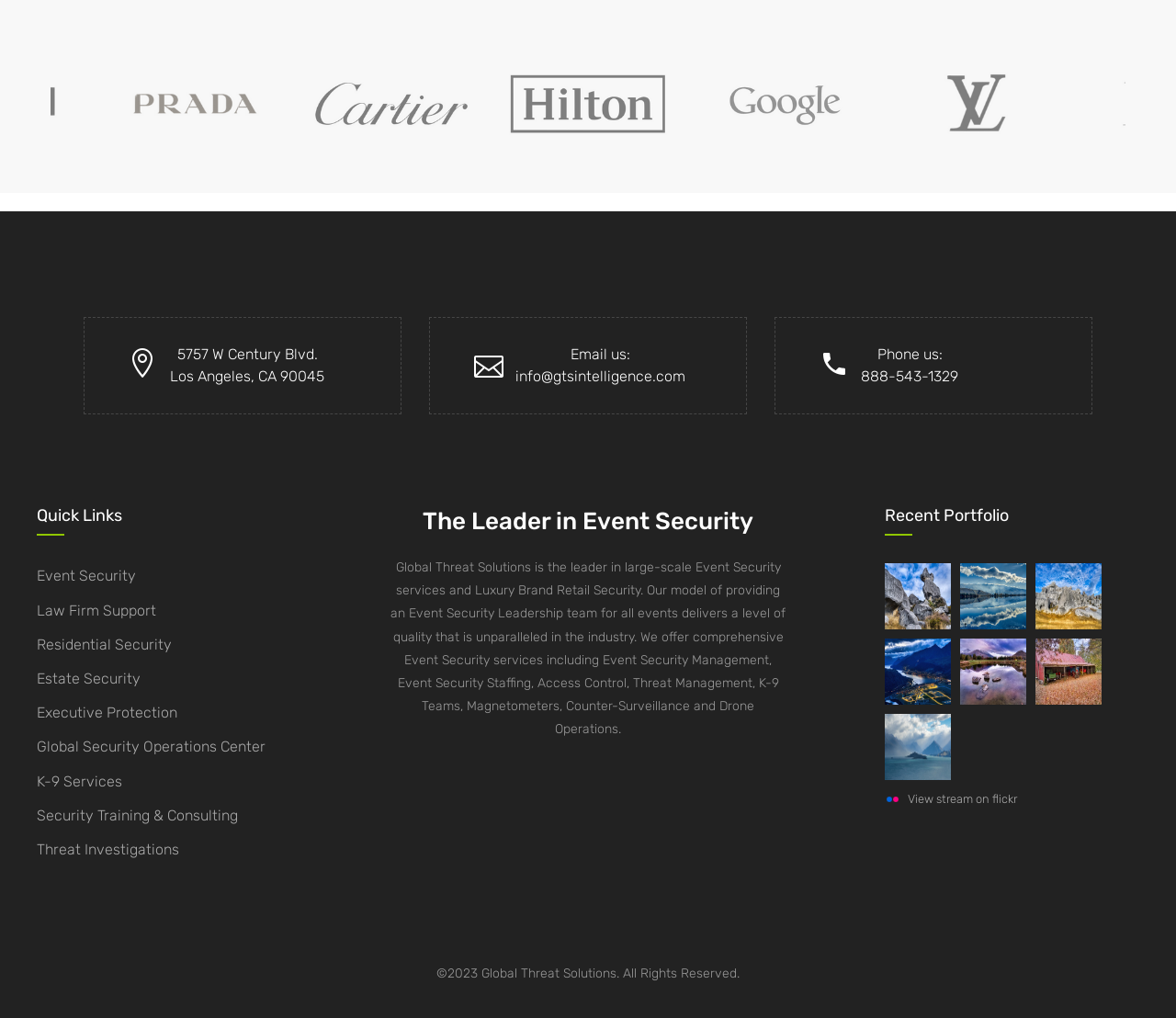Identify the bounding box coordinates for the UI element described as follows: "Residential Security". Ensure the coordinates are four float numbers between 0 and 1, formatted as [left, top, right, bottom].

[0.031, 0.624, 0.146, 0.641]